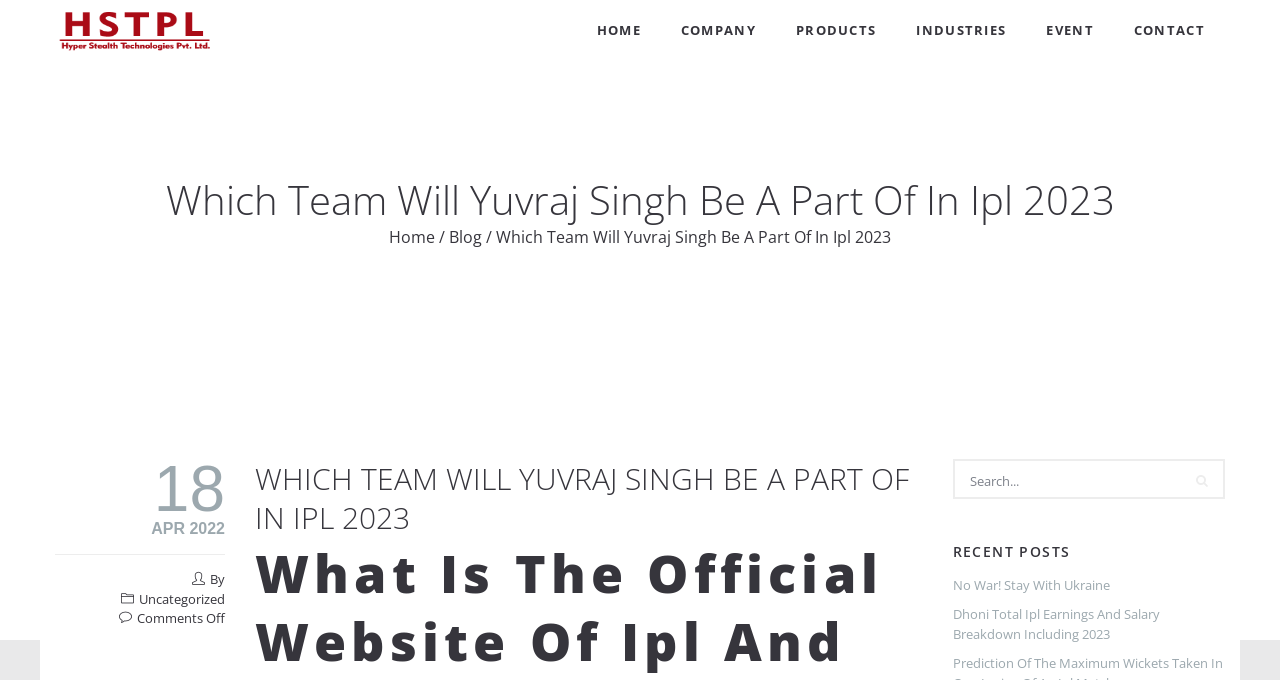Please analyze the image and provide a thorough answer to the question:
What is the title of the blog post?

The title of the blog post can be found in the main content area of the webpage, where it is written as 'Which Team Will Yuvraj Singh Be A Part Of In Ipl 2023'. This title is also a link and has a heading element.